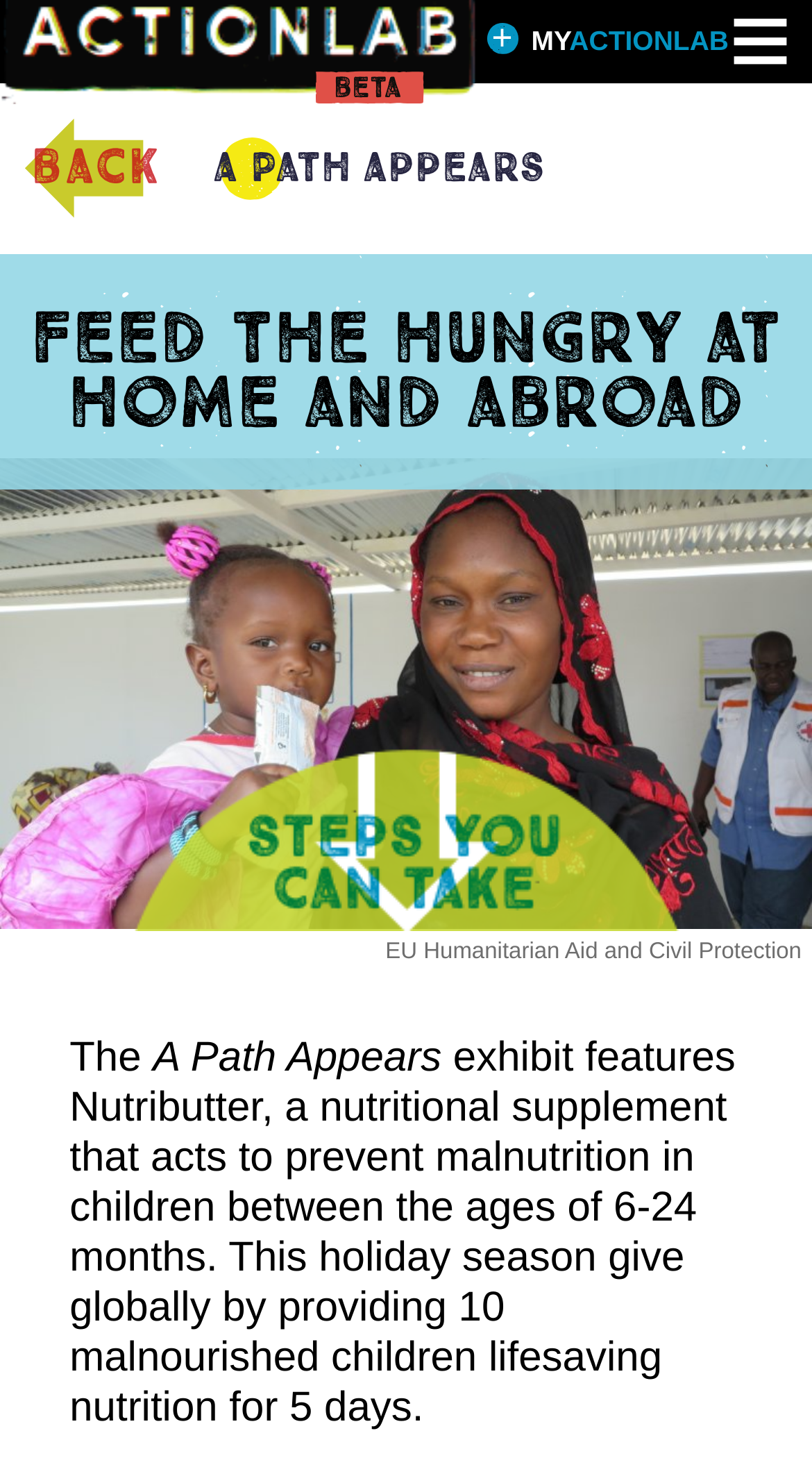What is the age range of children that Nutributter is designed for?
Using the information from the image, give a concise answer in one word or a short phrase.

6-24 months